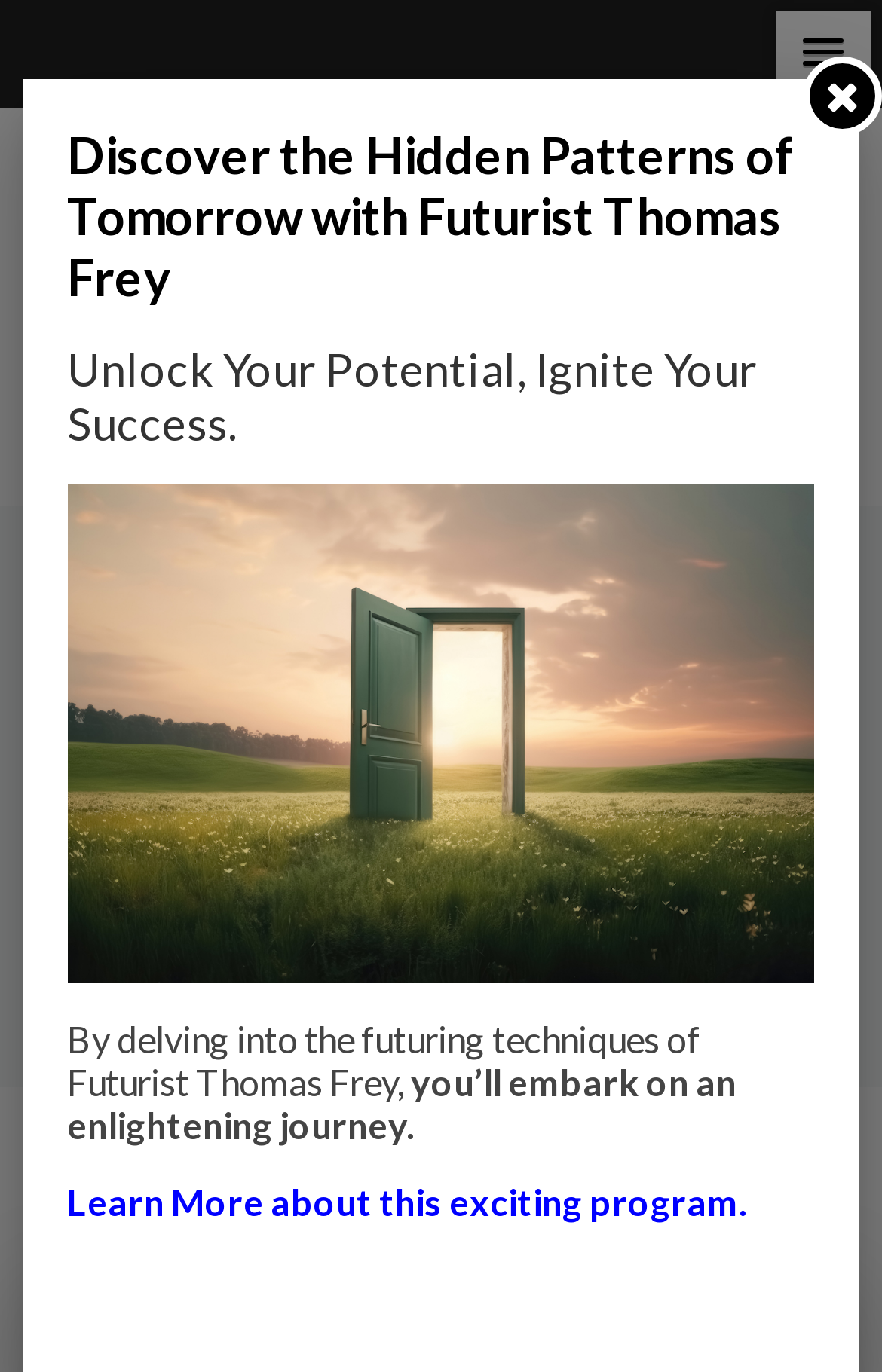What is the theme of the webpage?
Please answer the question with a detailed response using the information from the screenshot.

The webpage appears to be focused on science and technology news, as indicated by the link 'SCIENCE & TECHNOLOGY NEWS' and the article topic about moon mining.